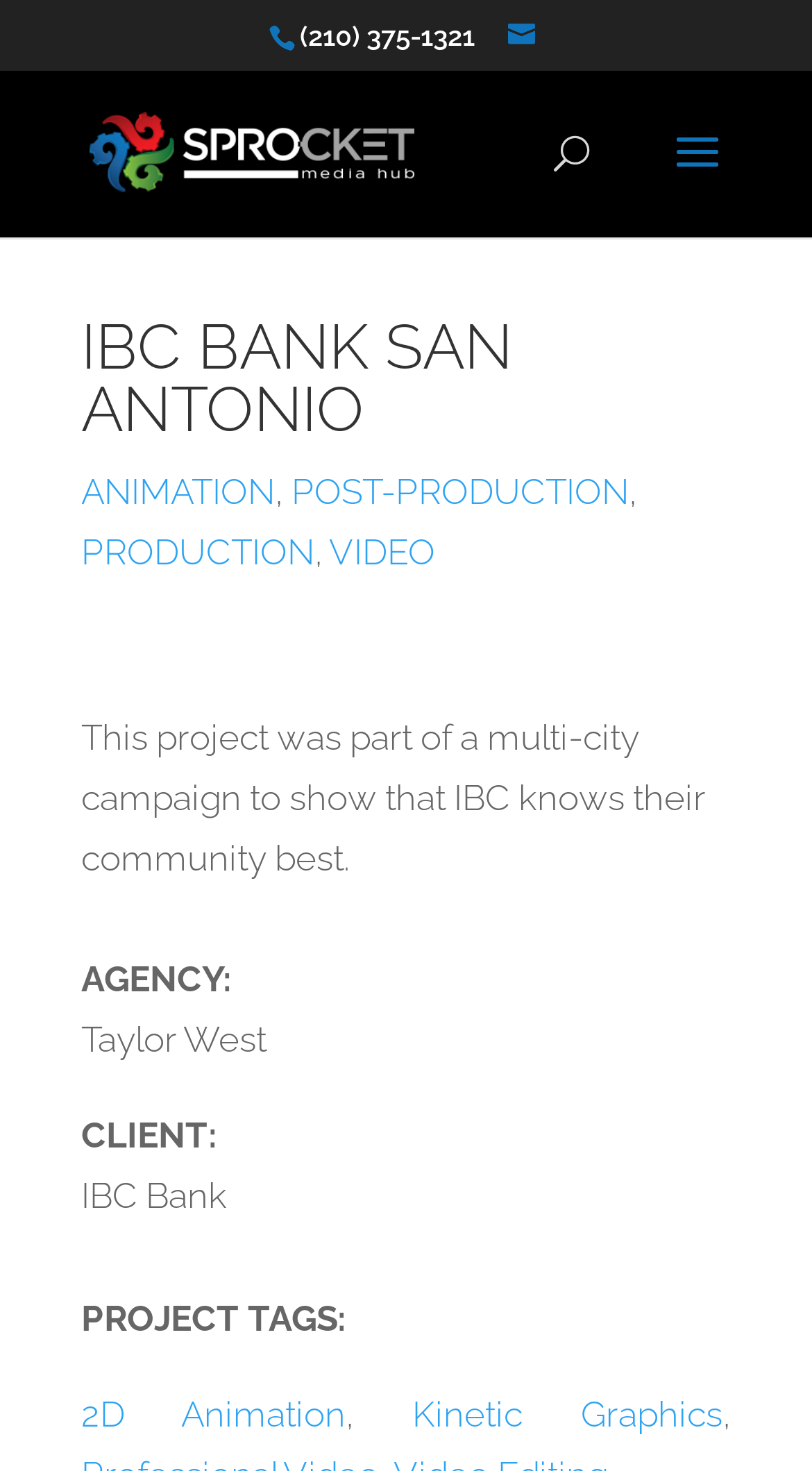Please answer the following question using a single word or phrase: 
What is the name of the bank featured on the webpage?

IBC Bank